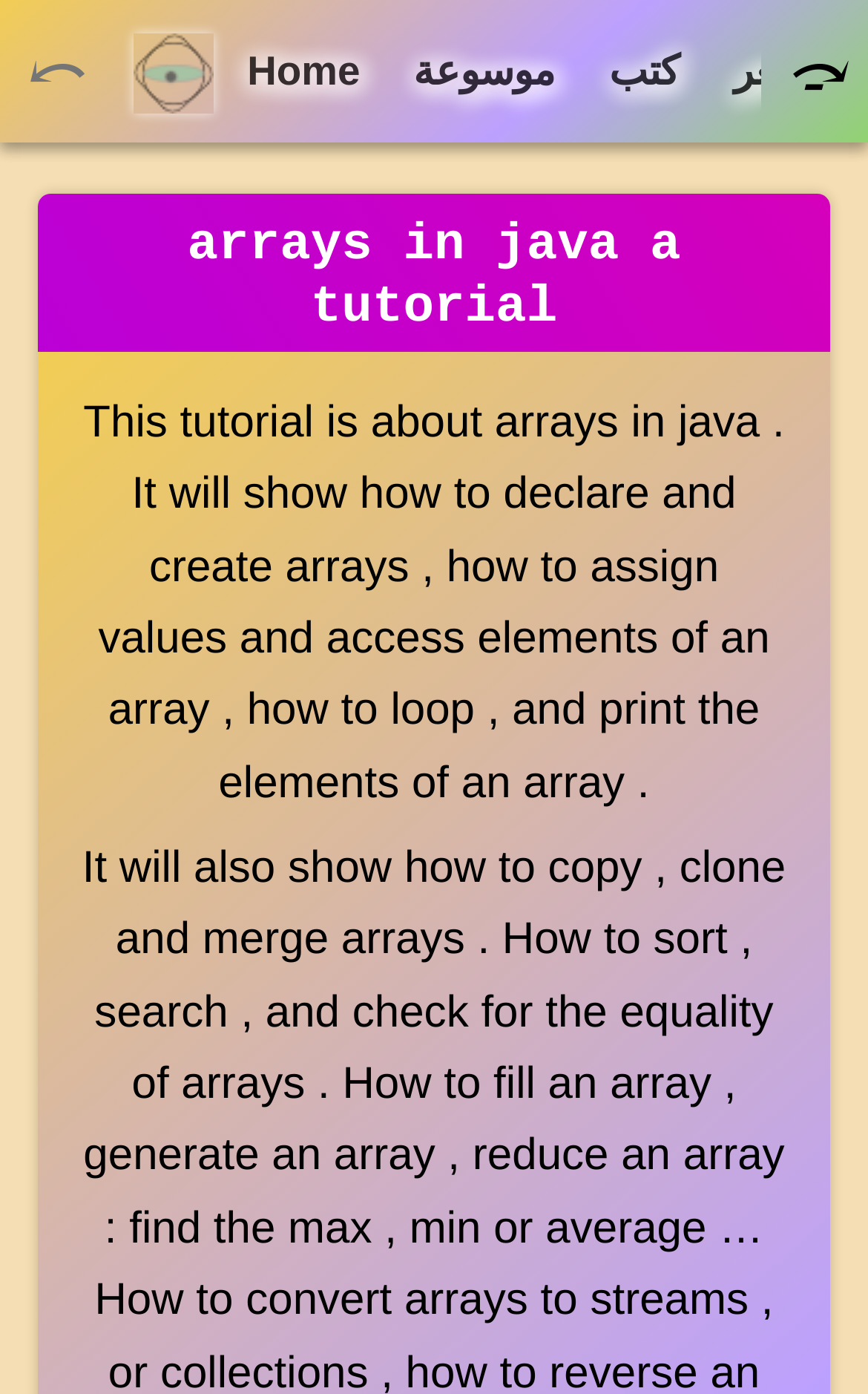Give a complete and precise description of the webpage's appearance.

The webpage is about computer science, specifically focused on Java, with a site brand logo at the top left corner. The logo is accompanied by a link to the site's home page. To the right of the logo, there are three links: "موسوعة", "كتب", and "شعر", which are likely navigation links to different sections of the website.

Below the navigation links, there is a prominent heading that reads "arrays in java a tutorial", which is also a clickable link. This heading is centered at the top of the page, spanning almost the entire width.

Underneath the heading, there is a paragraph of text that provides an overview of the tutorial, explaining that it will cover declaring and creating arrays, assigning values, accessing elements, looping, and printing elements of an array.

At the top right corner, there are two static text elements, "⤺" and "⤼", which may be icons or symbols used for navigation or other purposes.